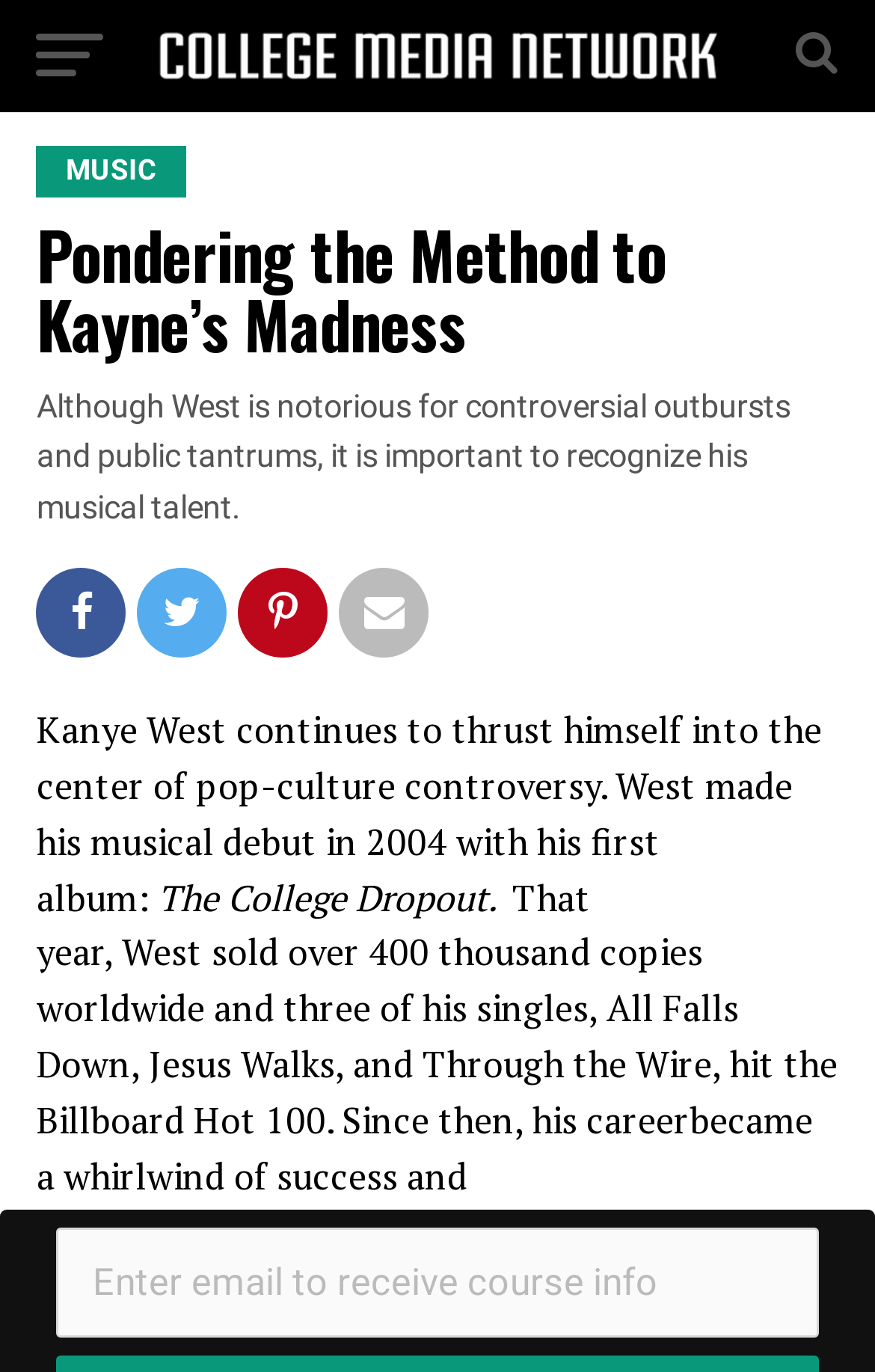What is the category of the webpage's content?
Please utilize the information in the image to give a detailed response to the question.

The webpage's content is categorized under 'MUSIC', as indicated by the heading on the webpage.